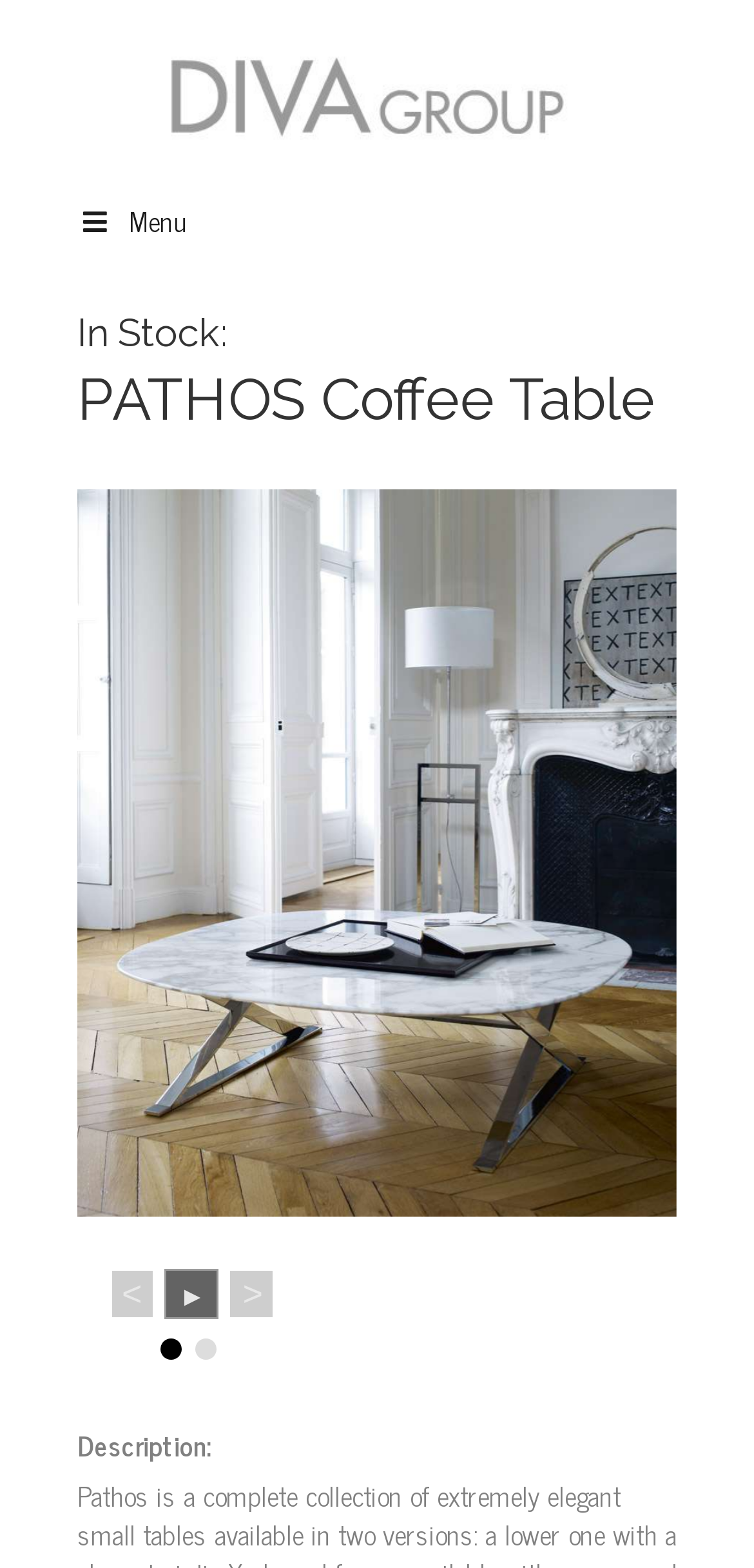Could you please study the image and provide a detailed answer to the question:
What is the name of the coffee table?

The name of the coffee table can be found in the heading element with the text 'In Stock: PATHOS Coffee Table'.